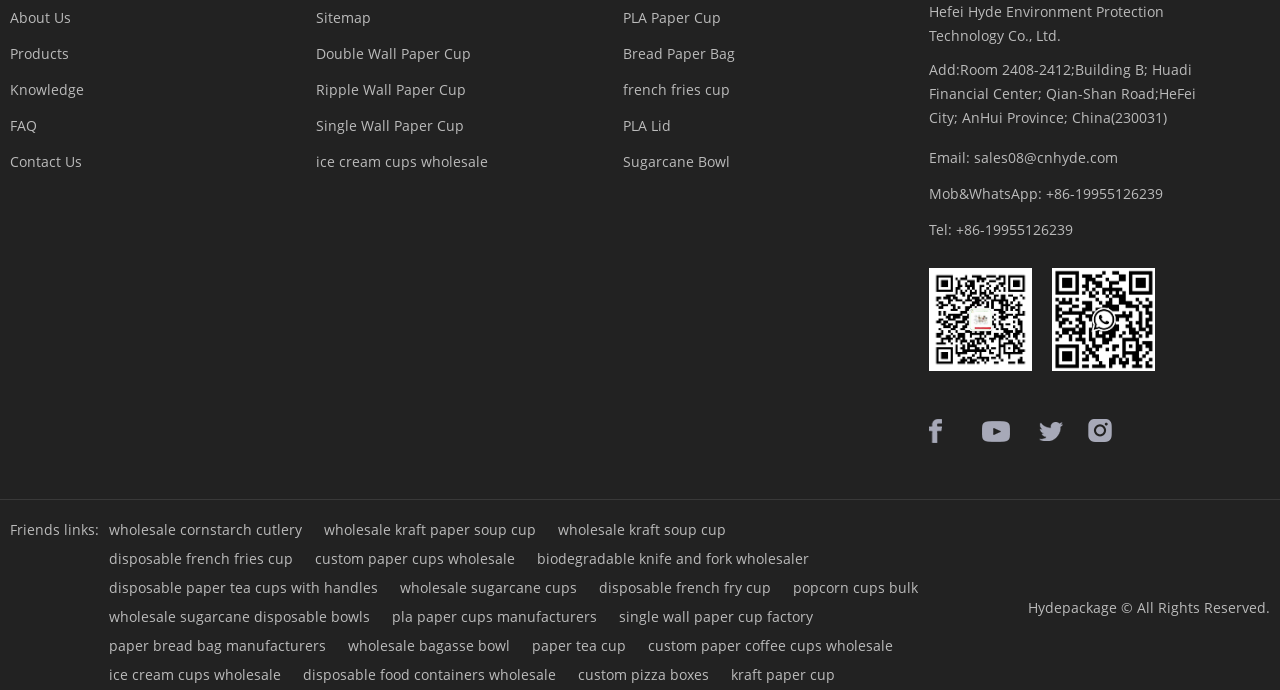Identify the coordinates of the bounding box for the element that must be clicked to accomplish the instruction: "Check Facebook".

[0.726, 0.607, 0.749, 0.65]